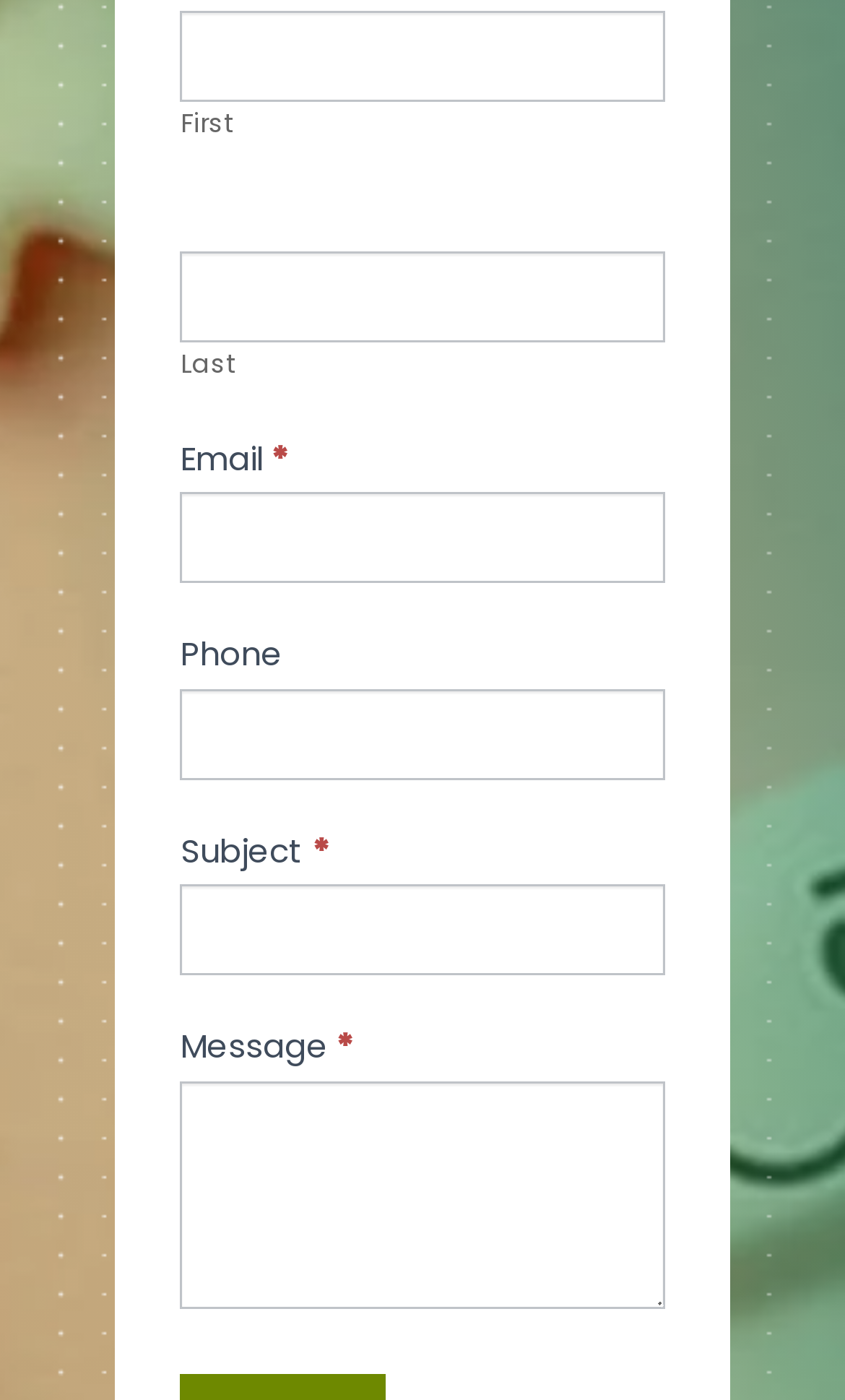Please provide a comprehensive response to the question below by analyzing the image: 
What is the purpose of the field with the label 'If you are human, leave this field blank'?

The purpose of the field with the label 'If you are human, leave this field blank' is to prevent bots from filling in the form because it is a common technique used to distinguish between human users and bots, where bots are likely to fill in all fields, including this one.